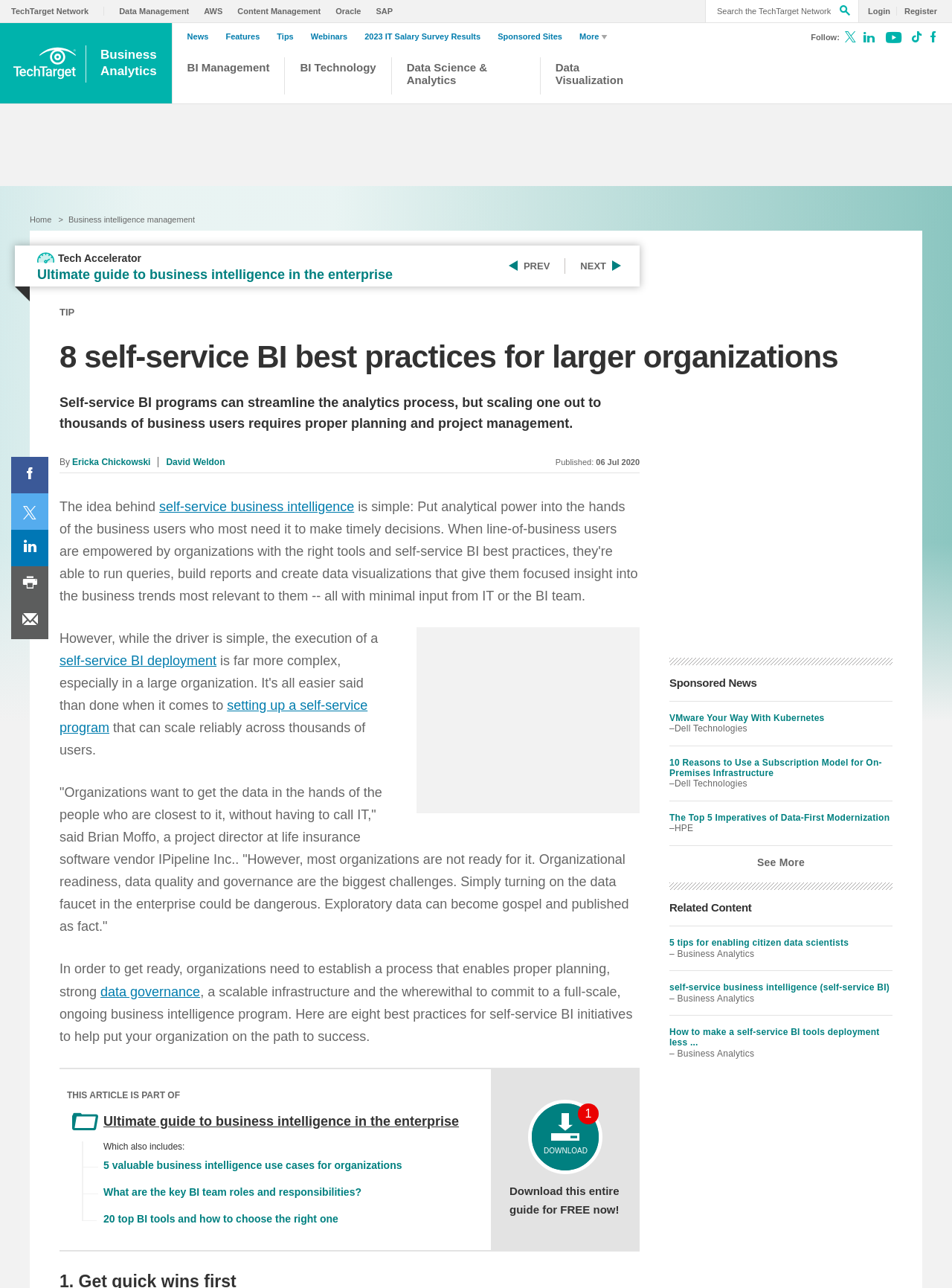Provide a thorough summary of the webpage.

This webpage is about self-service business intelligence (BI) best practices for larger organizations. At the top, there is a search bar with a "Search" button, followed by links to "Login" and "Register". Below that, there are links to various categories, including "TechTarget Network", "Data Management", "AWS", and more.

On the left side, there are links to "BI Management", "BI Technology", "Data Science & Analytics", and other related topics. Below that, there are links to "News", "Features", "Tips", and "Webinars", as well as a link to the "2023 IT Salary Survey Results".

The main content of the page is an article titled "8 self-service BI best practices for larger organizations". The article discusses the importance of proper planning and project management in implementing self-service BI programs. It quotes an expert from IPipeline Inc. and provides eight best practices for self-service BI initiatives.

The article is divided into sections, with headings and subheadings. There are also links to related articles and resources throughout the text. At the bottom of the page, there are links to share the article on social media, print it, or email it to a friend.

On the right side, there is a section titled "Ultimate guide to business intelligence in the enterprise", which includes links to related articles and resources. Below that, there is a sponsored news section with a link to a VMware article.

Overall, the webpage is a resource for business professionals looking to implement self-service BI programs in their organizations, providing expert advice, best practices, and related resources.